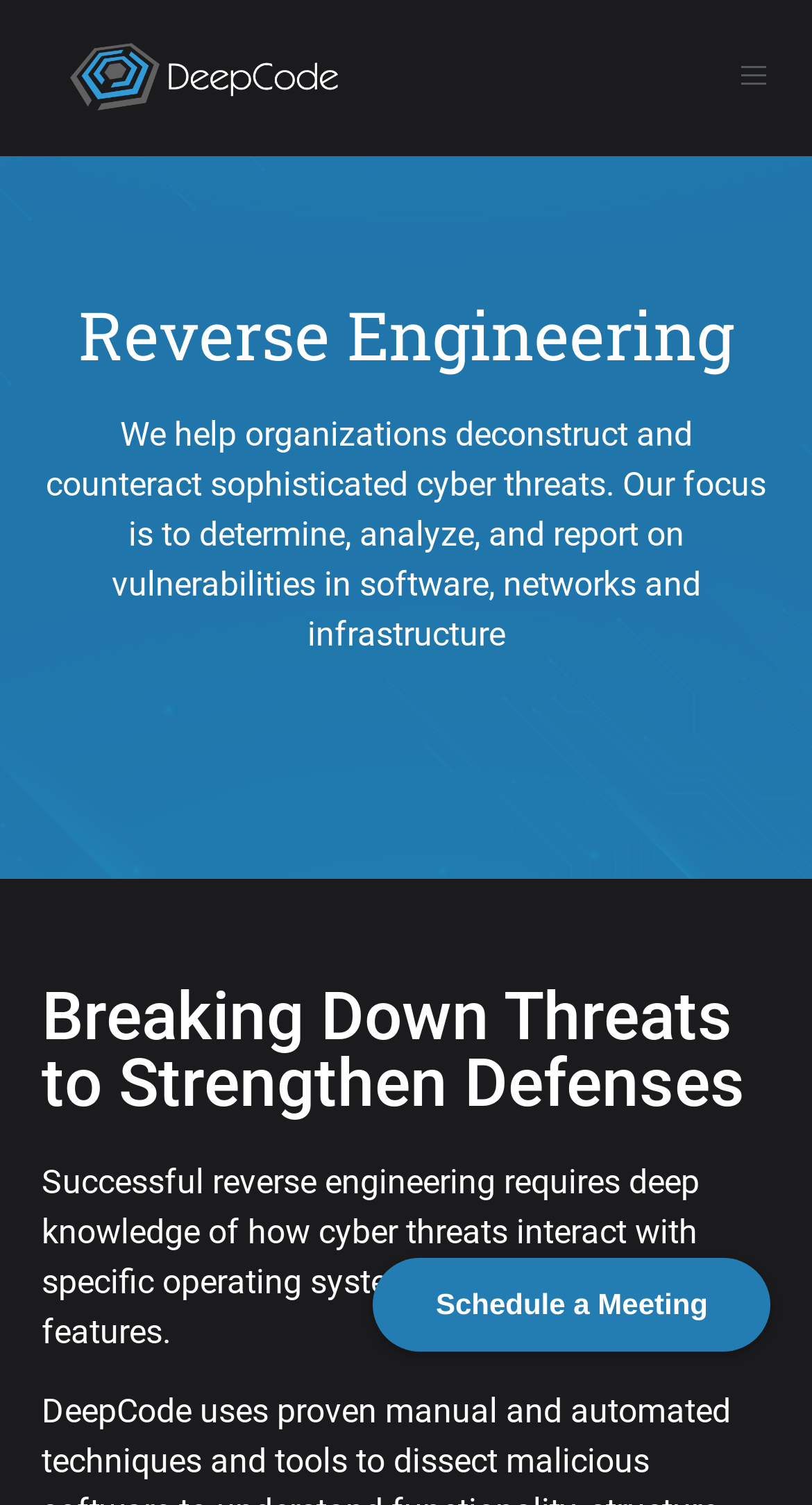Describe every aspect of the webpage comprehensively.

The webpage is about DeepCode, a company that provides malware analysis and intellectual property security services. At the top left of the page, there is a link to the company's homepage, accompanied by a small image of the DeepCode logo. 

To the right of the logo, there is a button to open the menu. Below the logo, there is a heading that reads "Reverse Engineering" in a prominent font. 

Under the heading, there is a paragraph of text that explains the company's focus on deconstructing and counteracting sophisticated cyber threats, including determining, analyzing, and reporting on vulnerabilities in software, networks, and infrastructure. 

Further down the page, there is another heading that reads "Breaking Down Threats to Strengthen Defenses". Below this heading, there is a block of text that discusses the importance of deep knowledge in reverse engineering, specifically in understanding how cyber threats interact with specific operating systems and device-level features. 

At the top right of the page, there is a call-to-action button that reads "Schedule a Meeting".